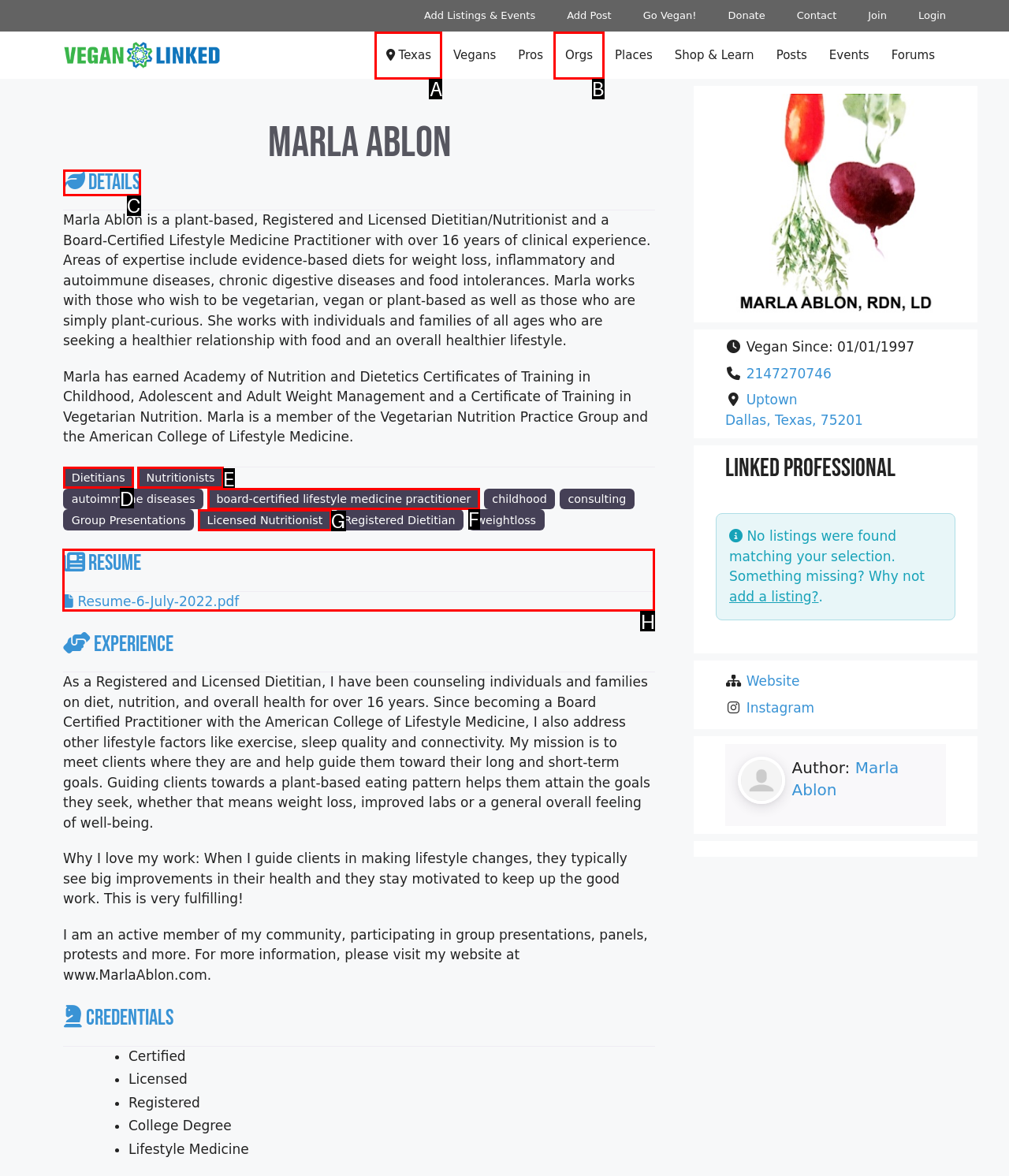Please identify the correct UI element to click for the task: View Marla Ablon's resume Respond with the letter of the appropriate option.

H